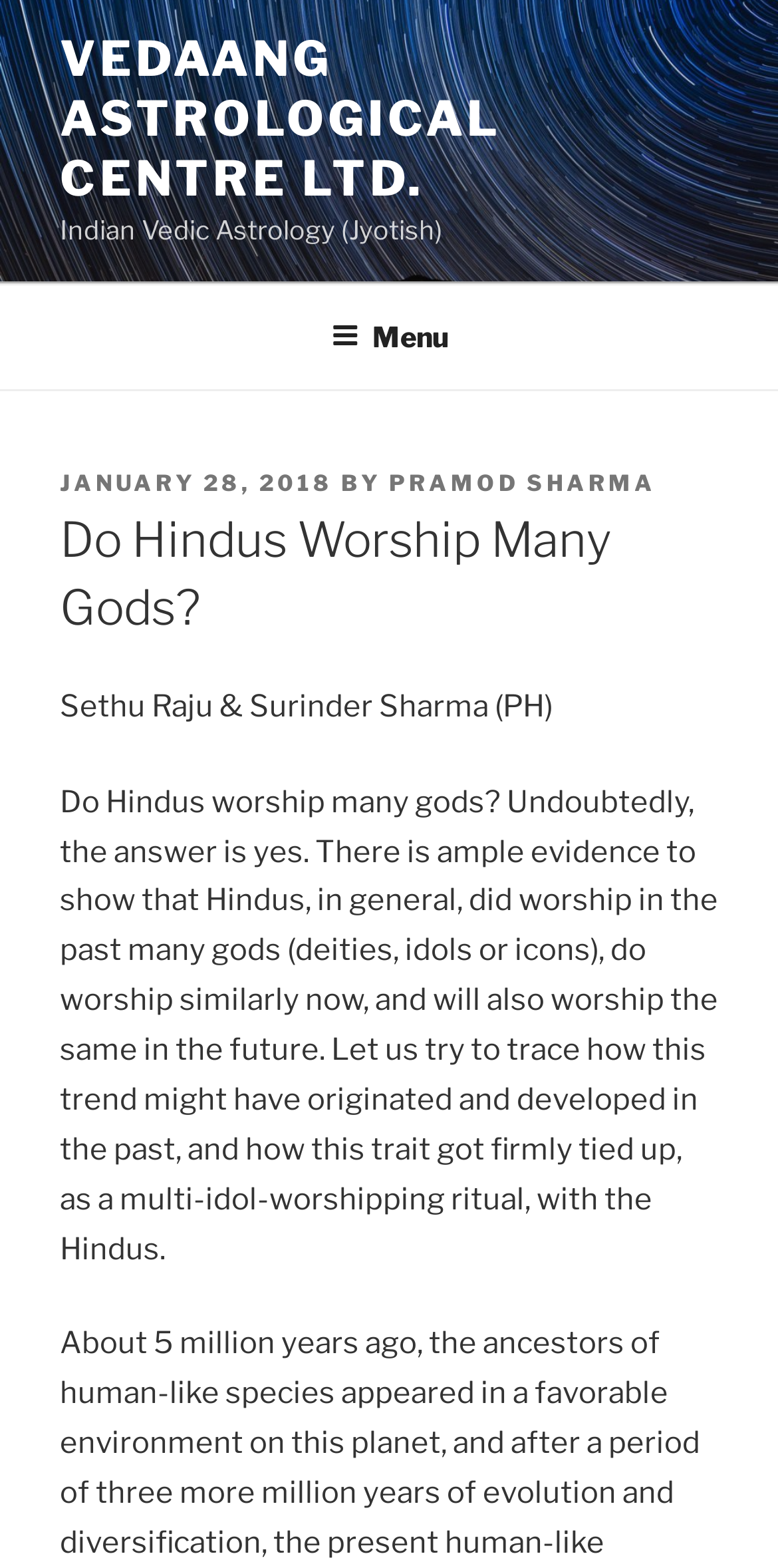What is the purpose of the article?
Look at the image and answer the question with a single word or phrase.

To discuss Hindu worship of many gods